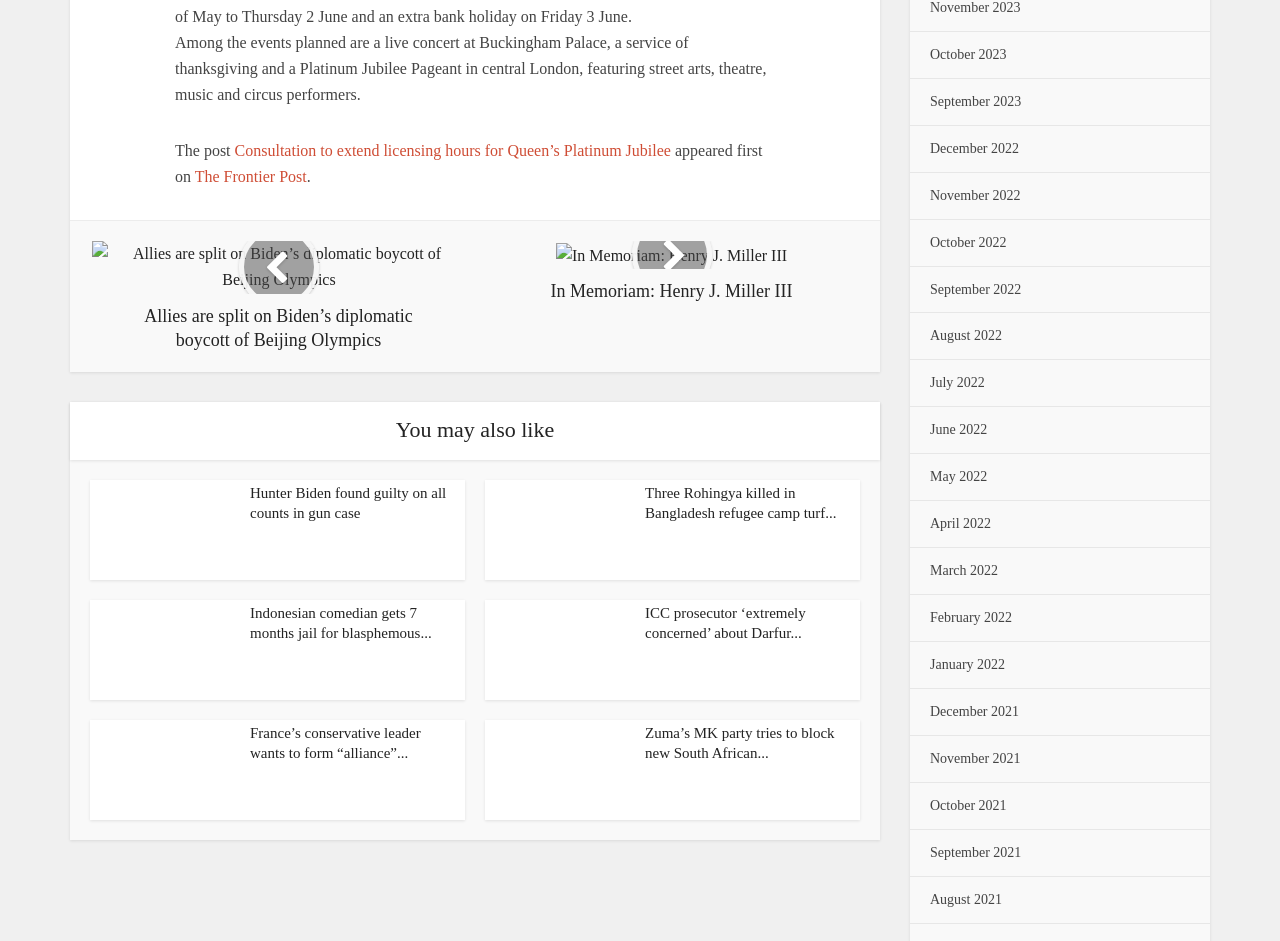Answer the question briefly using a single word or phrase: 
What is the name of the party trying to block the new South African parliament?

Zuma's MK party